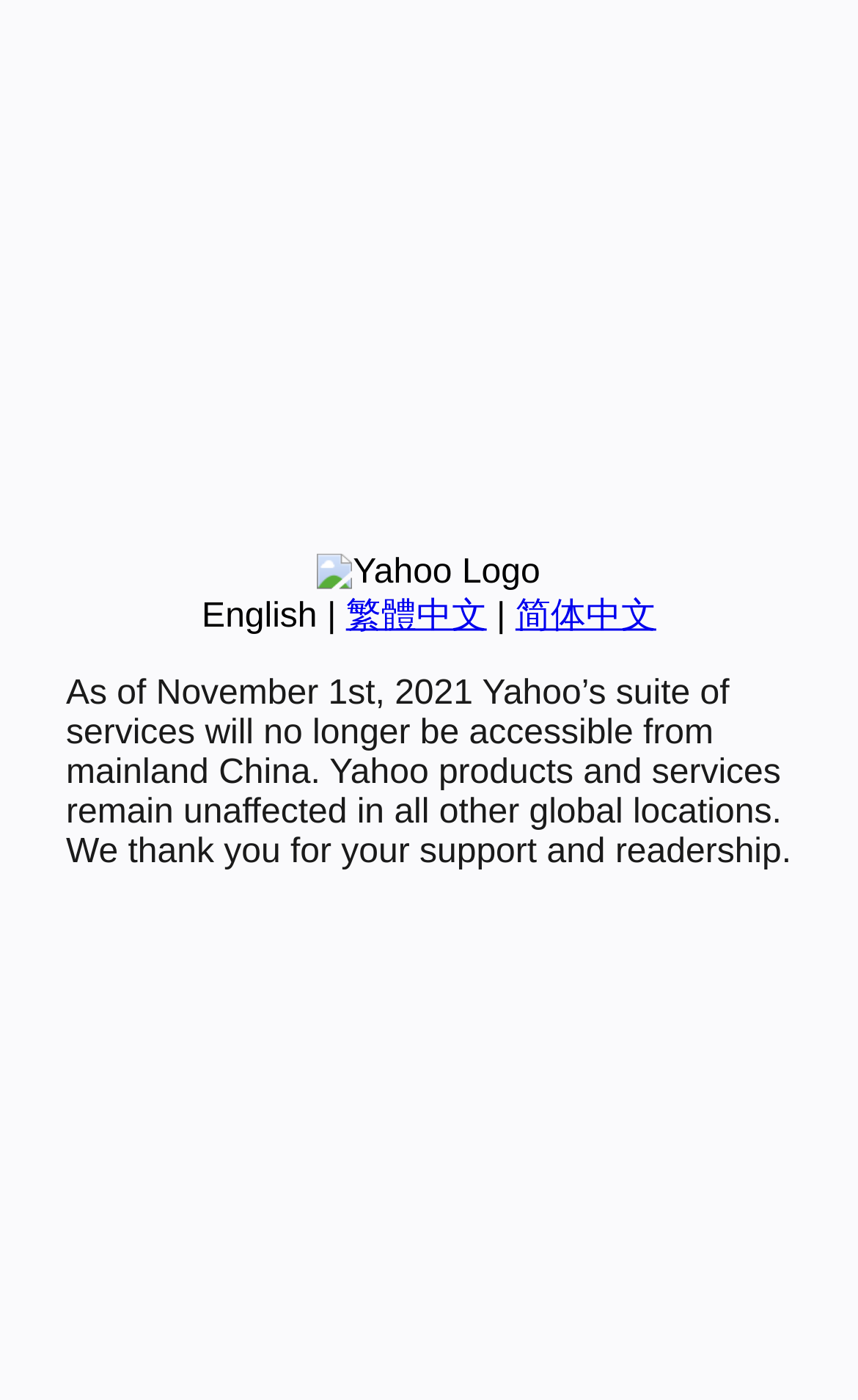Locate the UI element described by English in the provided webpage screenshot. Return the bounding box coordinates in the format (top-left x, top-left y, bottom-right x, bottom-right y), ensuring all values are between 0 and 1.

[0.235, 0.427, 0.37, 0.454]